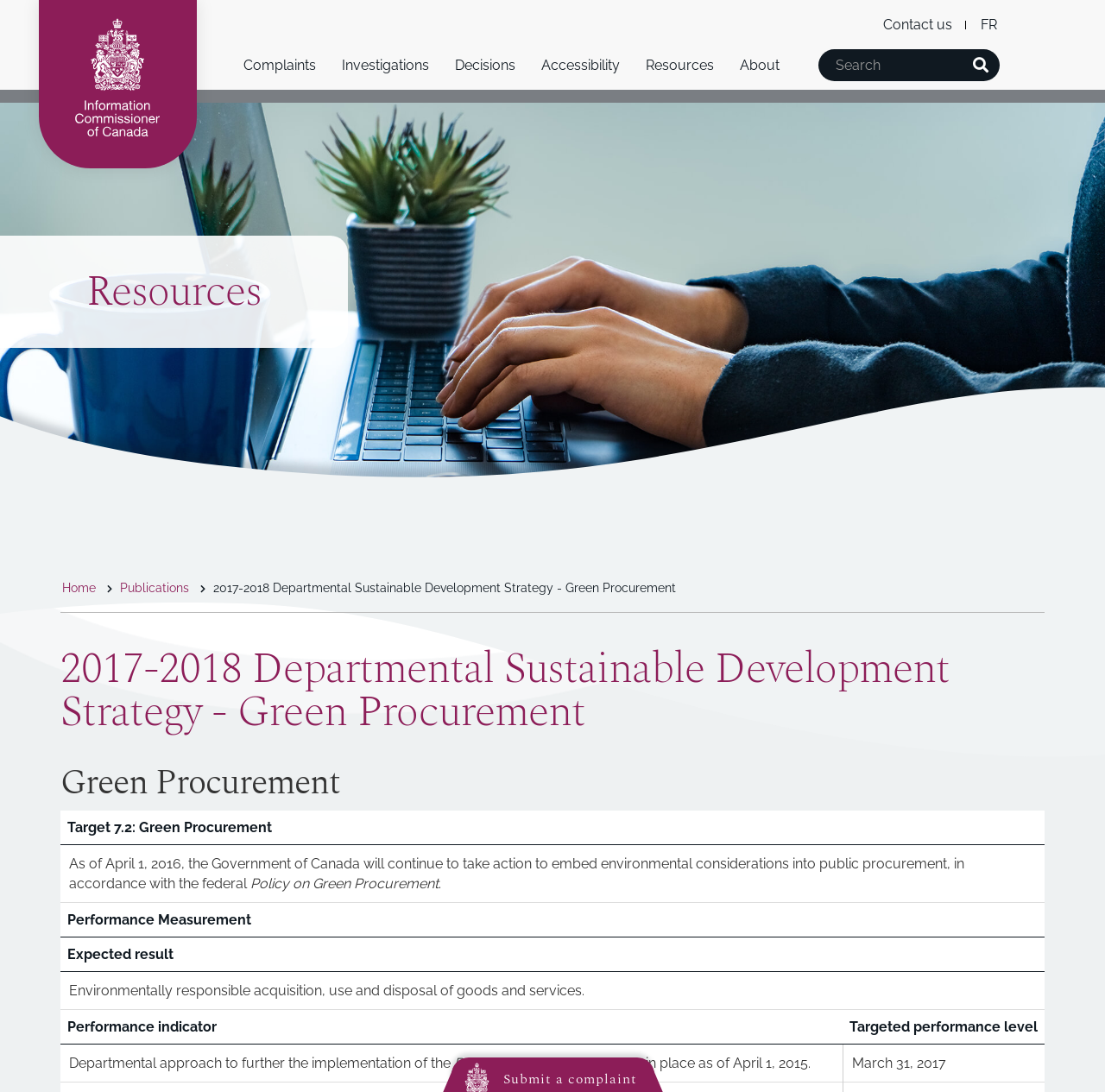Describe the webpage meticulously, covering all significant aspects.

The webpage is about the 2017-2018 Departmental Sustainable Development Strategy, specifically focusing on Green Procurement Target 7.2. At the top of the page, there are three links to skip to main content, "About this site", and switch to a basic HTML version. Below these links, there is the Office of the Information Commissioner of Canada's official crest, which is an image.

On the left side of the page, there is a navigation menu with several links, including "Complaints", "How the OIC can help", "Submit a complaint", and more. These links are organized into categories, such as "Investigations" and "Decisions", with sub-links under each category.

On the right side of the page, there is a search bar with a "Search" button. Above the search bar, there is a link to "Resources" and a navigation menu with links to "Home", "Publications", and the current page, "2017-2018 Departmental Sustainable Development Strategy - Green Procurement".

The main content of the page is a table with several rows and columns. The table has headers for "Target 7.2: Green Procurement", "Performance Measurement", "Expected result", and "Performance indicator". The table cells contain text describing the target, performance measurement, expected result, and performance indicator for Green Procurement.

There are 14 rows in the table, with each row describing a different aspect of Green Procurement. The text in the table cells is descriptive, providing information about the government's approach to green procurement, the expected results, and the performance indicators used to measure success.